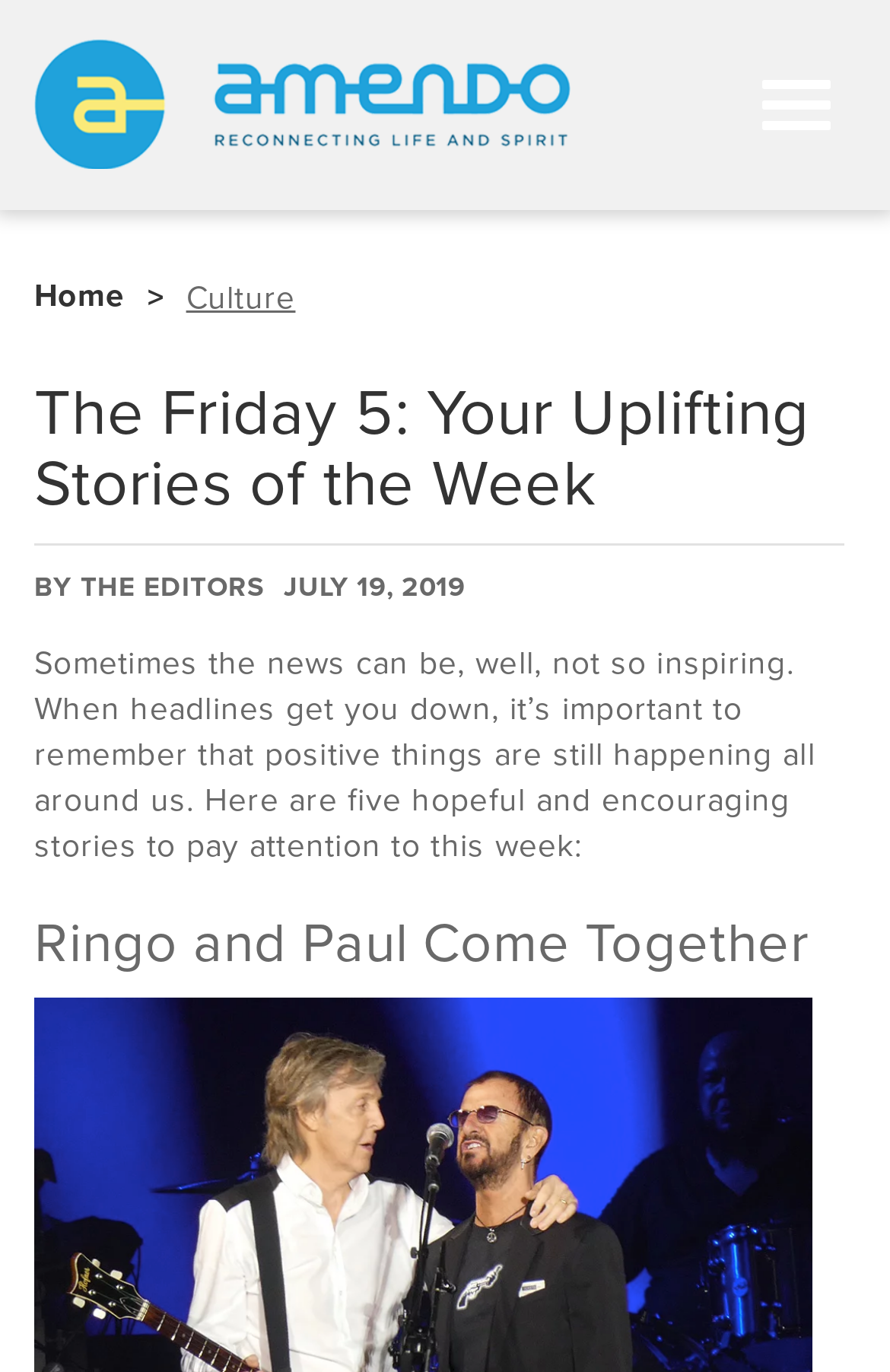Identify the first-level heading on the webpage and generate its text content.

The Friday 5: Your Uplifting Stories of the Week